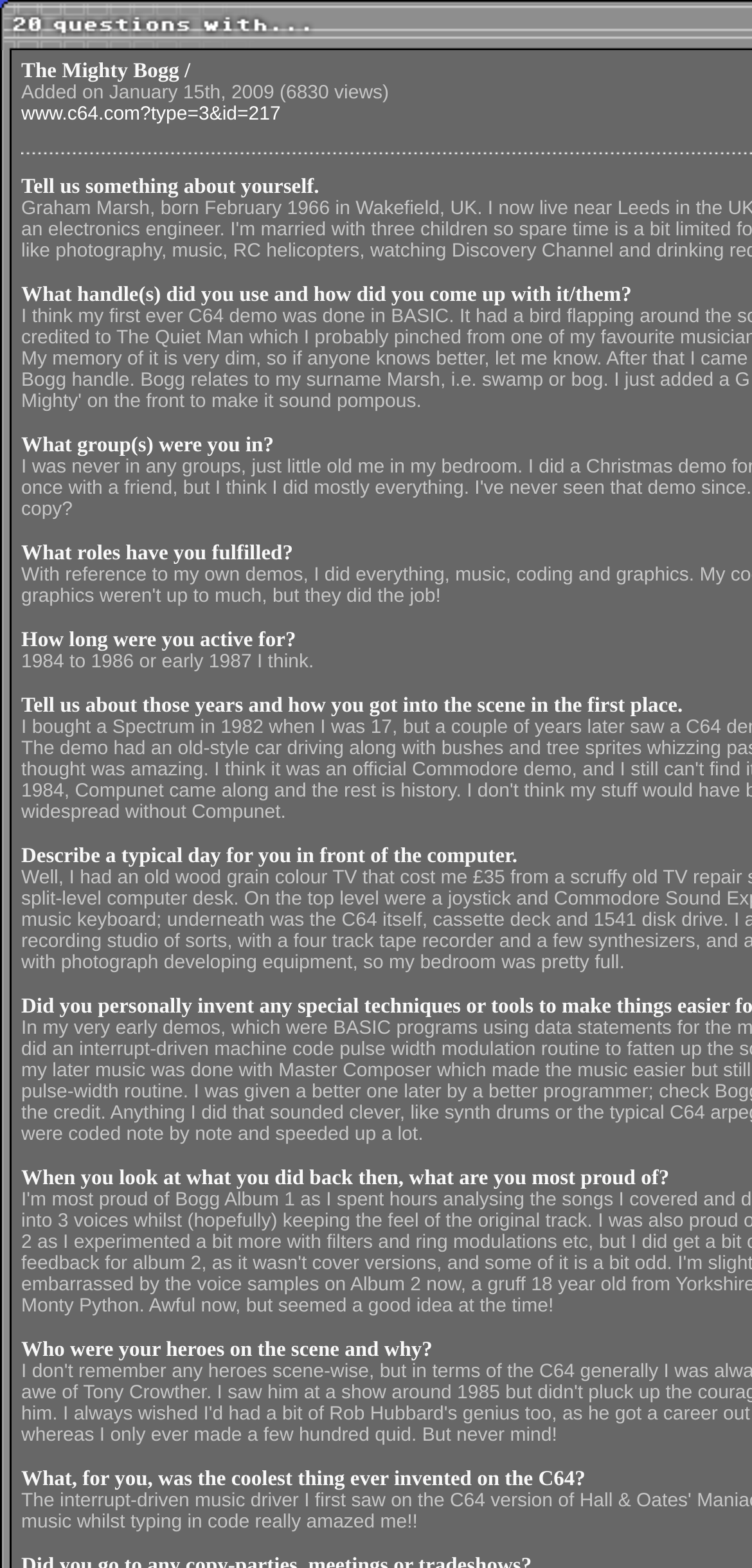Provide a short answer using a single word or phrase for the following question: 
What is being asked in the first question?

Tell us about yourself